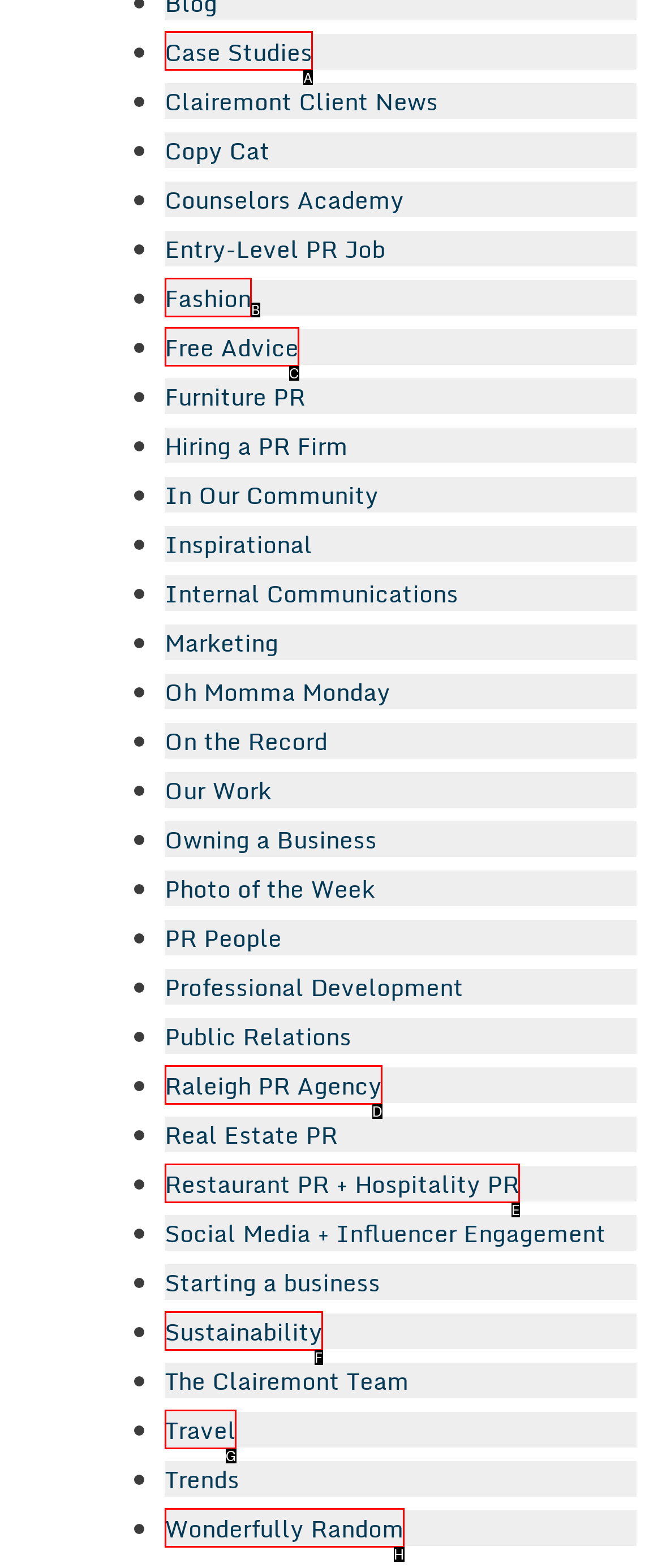Provide the letter of the HTML element that you need to click on to perform the task: View Case Studies.
Answer with the letter corresponding to the correct option.

A